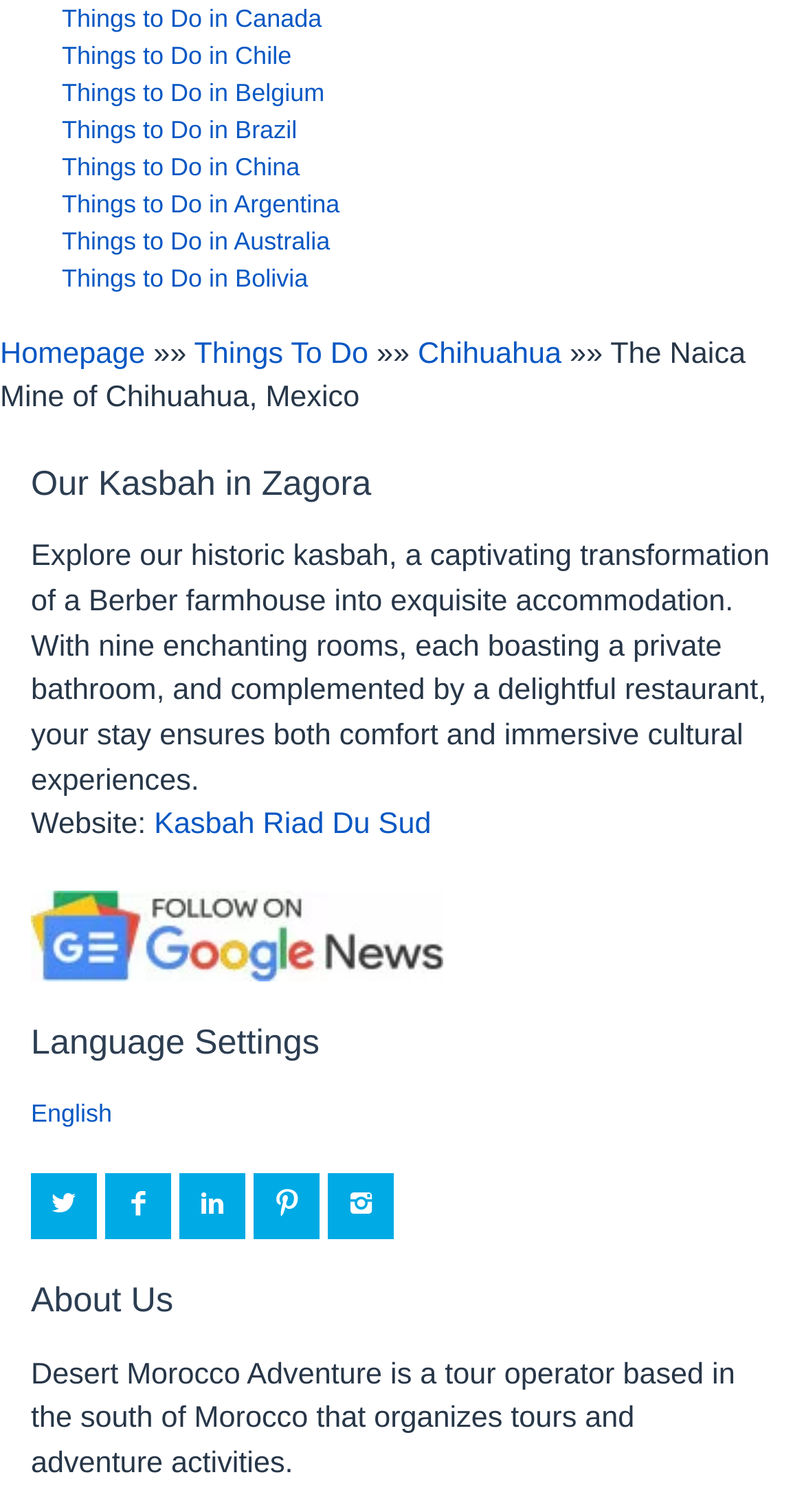How many links are there in the breadcrumbs navigation?
Respond with a short answer, either a single word or a phrase, based on the image.

5